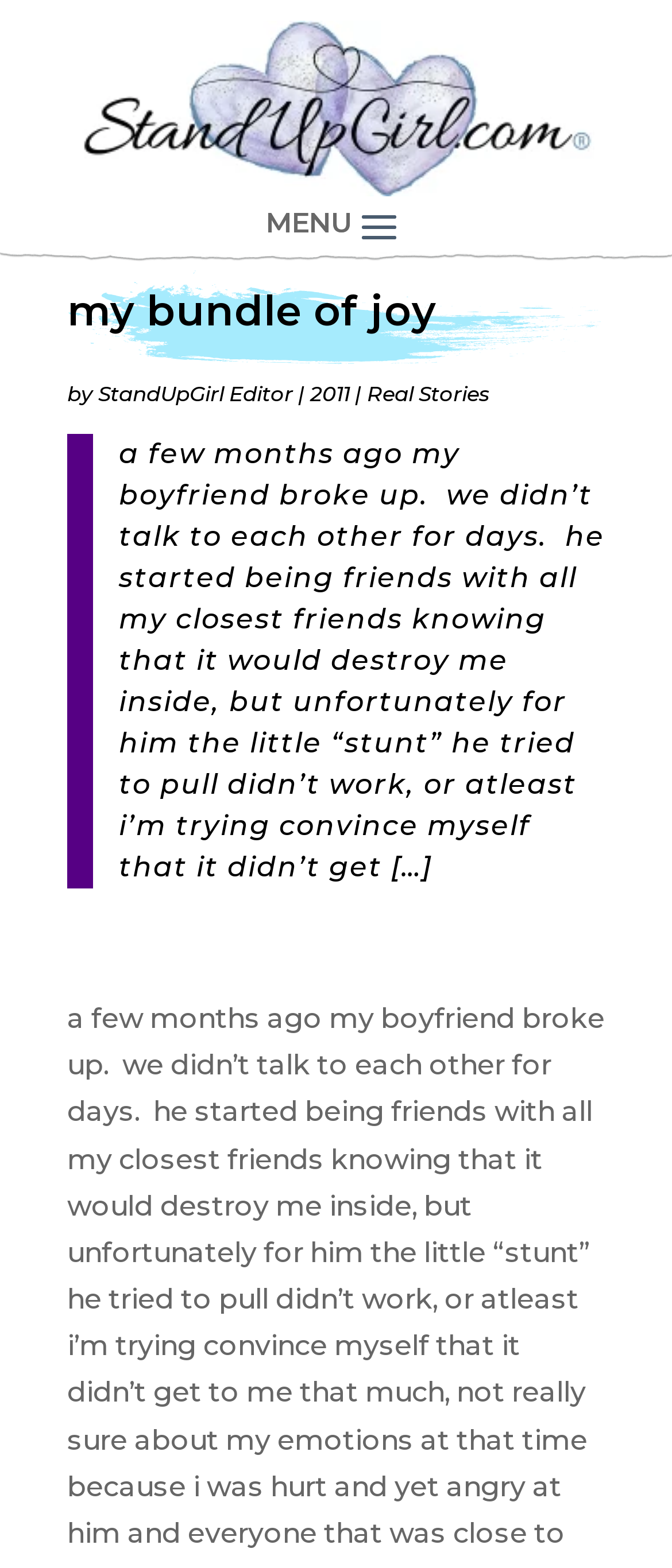Analyze the image and answer the question with as much detail as possible: 
What is the tone of the story?

I inferred the tone of the story by reading the static text element that contains the story, which expresses emotions such as hurt and attempts to convince oneself that the breakup did not have an effect, suggesting an emotional tone.